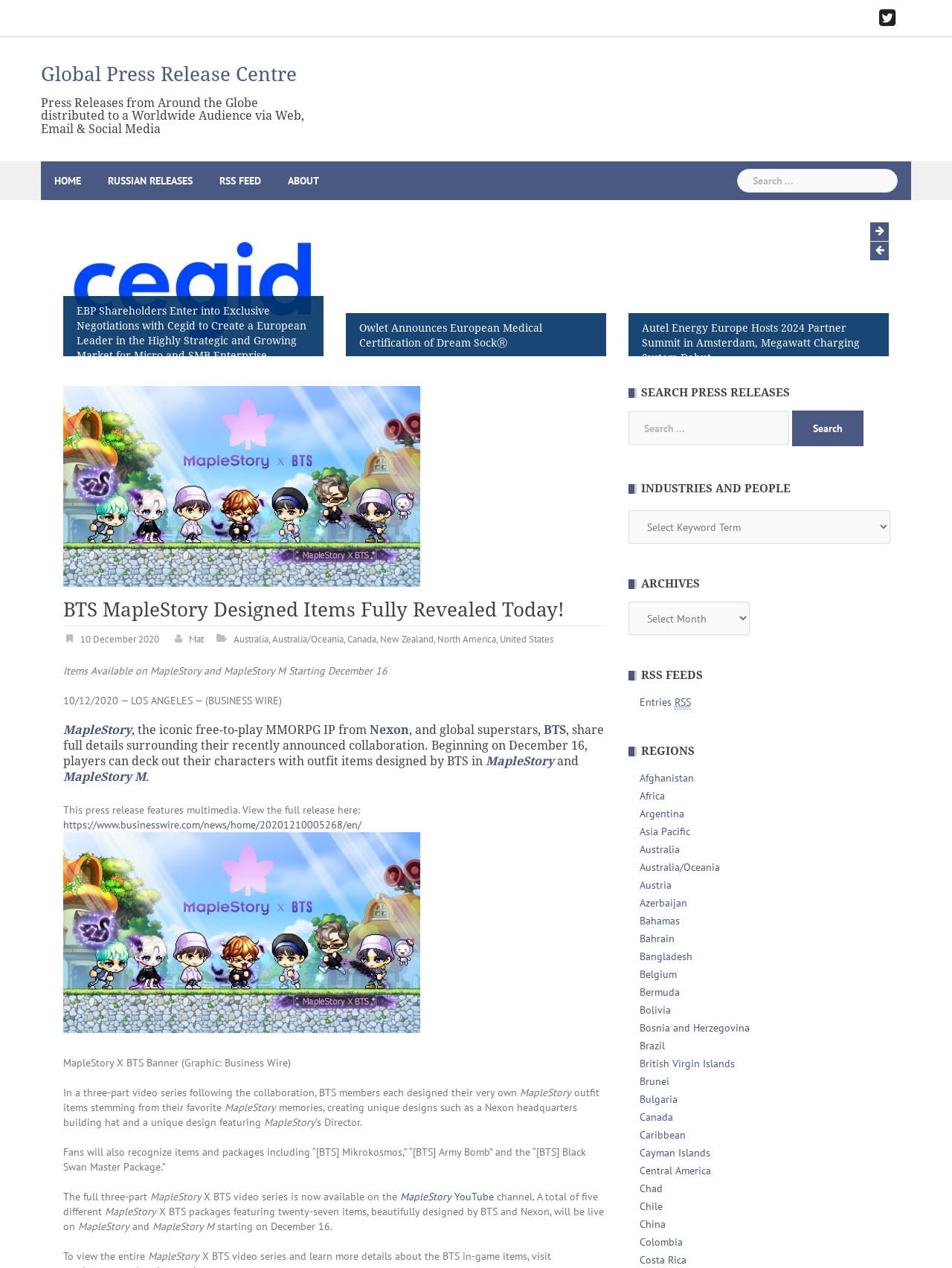Use a single word or phrase to answer the question:
What is the name of the company that collaborated with BTS on the MapleStory project?

Nexon